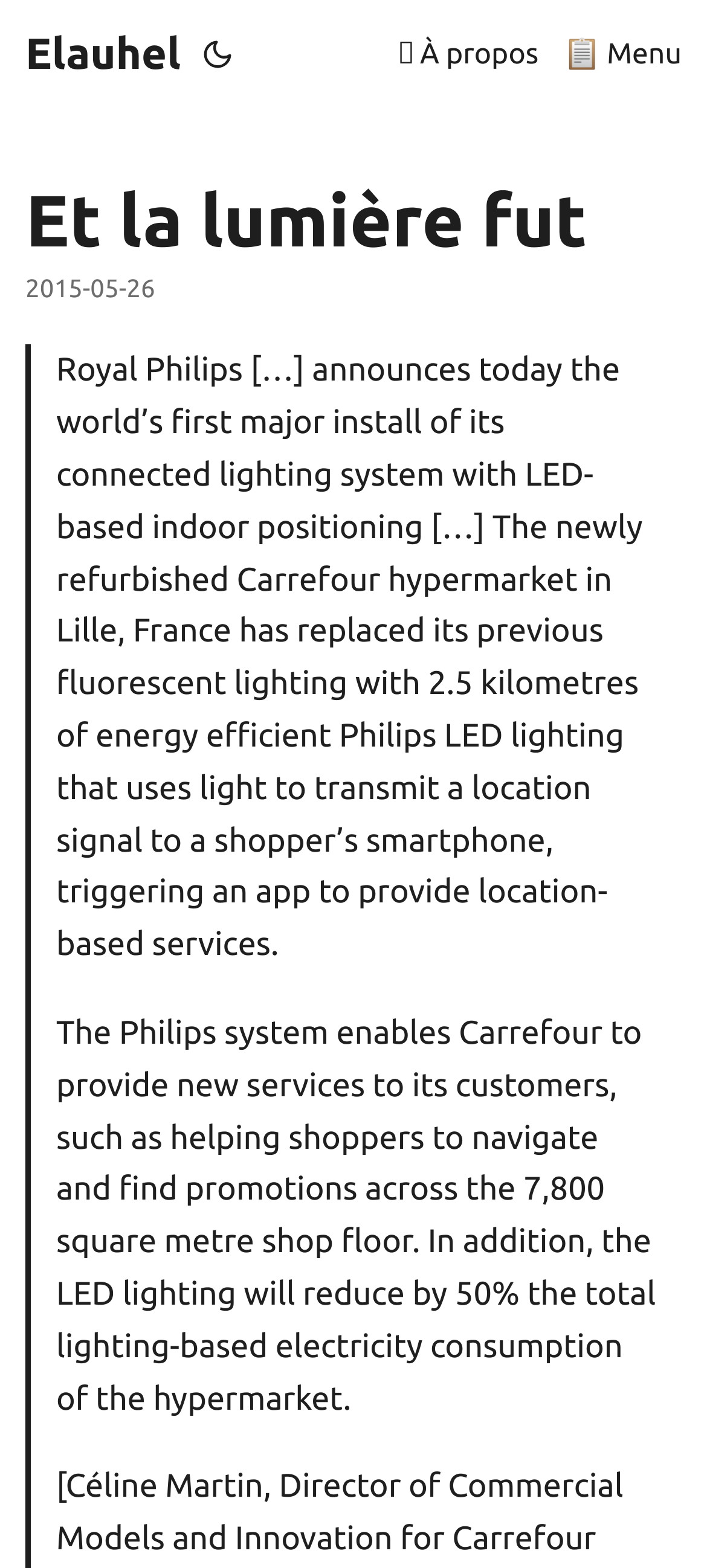Create a detailed summary of all the visual and textual information on the webpage.

The webpage appears to be an article or news page. At the top, there is a header section with a title "Et la lumière fut" and a timestamp "2015-05-26 14:46:17 +0000 UTC" located below it. 

To the left of the header section, there are three navigation links: "Elauhel", "(Alt + T)", and an image icon. The "(Alt + T)" link has a small image beside it. Further to the right, there are two more links: "À propos" and "📋 Menu". The "📋 Menu" link has a dropdown menu with a header section that spans the entire width of the page.

Below the header section, there is a main content area with two paragraphs of text. The first paragraph describes Royal Philips' announcement of the world's first major install of its connected lighting system with LED-based indoor positioning at the Carrefour hypermarket in Lille, France. The second paragraph explains the benefits of the Philips system, including helping shoppers navigate and find promotions, and reducing the total lighting-based electricity consumption of the hypermarket by 50%.